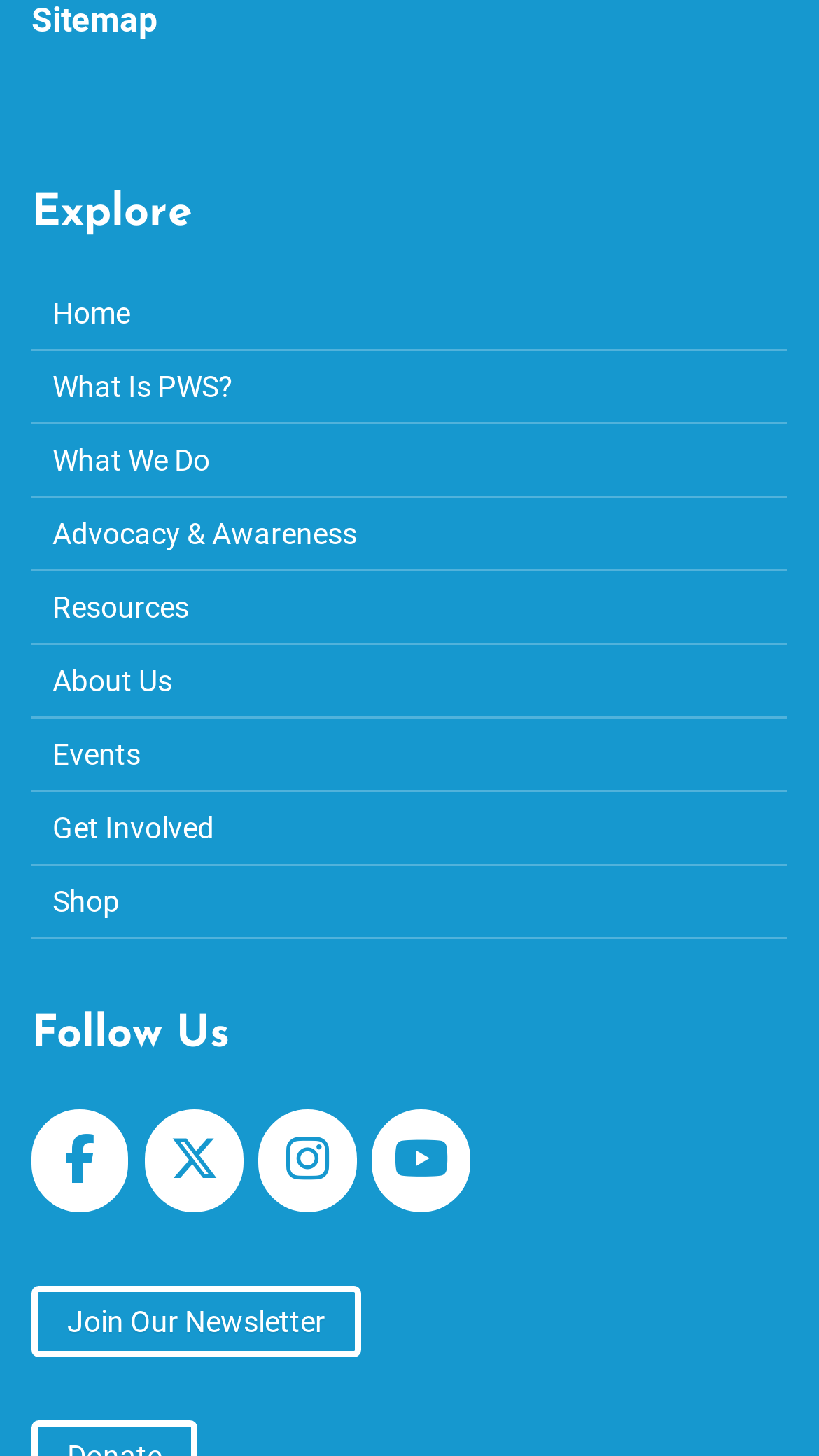Based on the image, please elaborate on the answer to the following question:
What social media platforms is PWSA | USA on?

This question can be answered by looking at the links under the 'Follow Us' heading. The links mention PWSA | USA on Facebook, Twitter, Instagram, and Youtube, which are the social media platforms the organization is on.